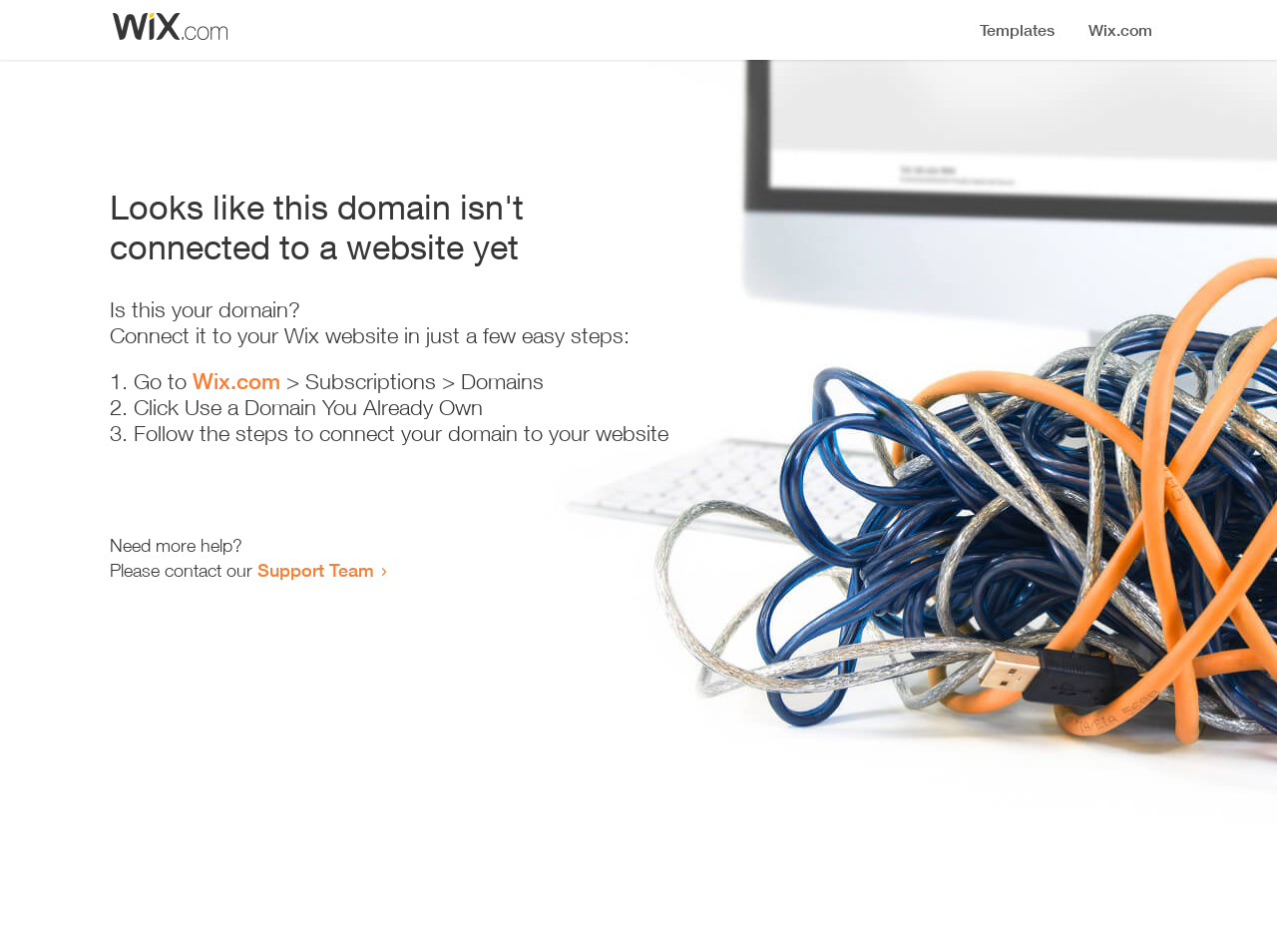What is the principal heading displayed on the webpage?

Looks like this domain isn't
connected to a website yet